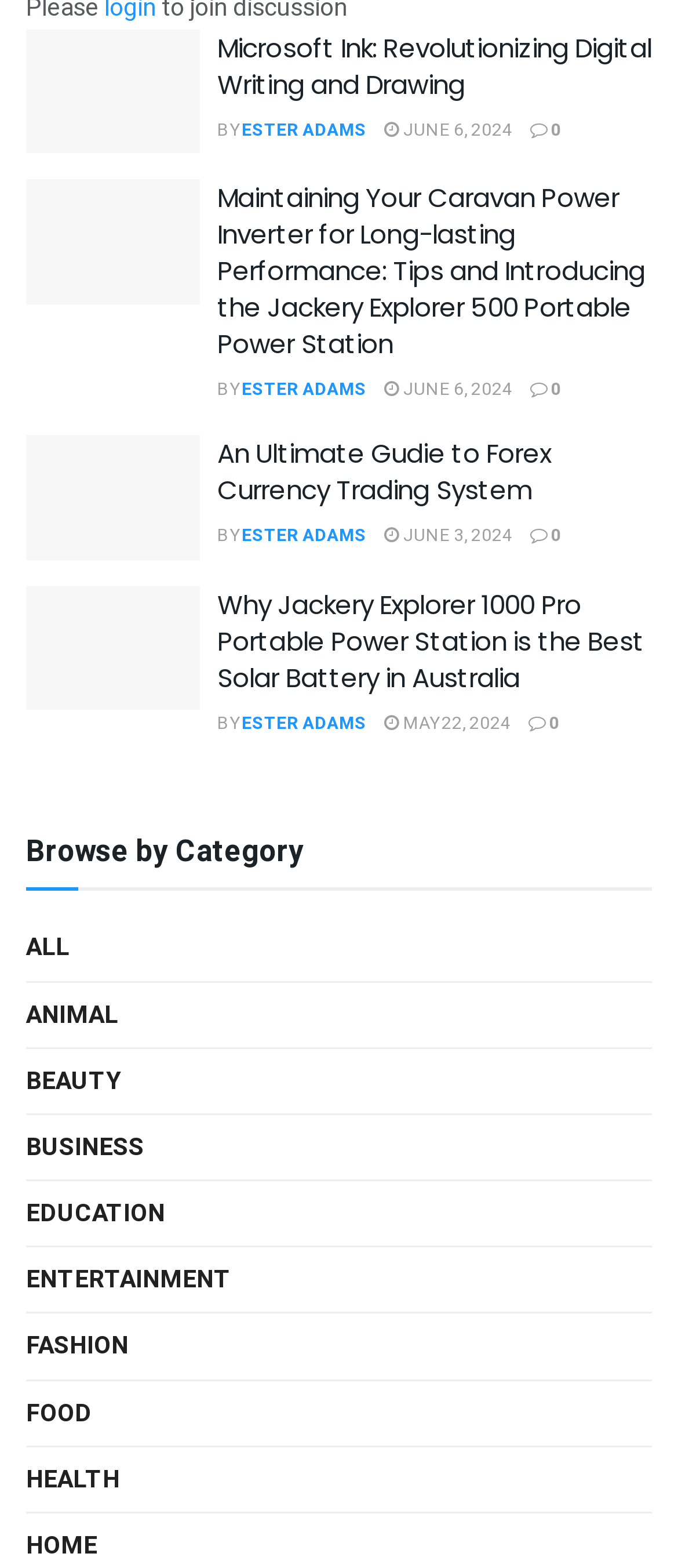Based on the element description: "Ester Adams", identify the bounding box coordinates for this UI element. The coordinates must be four float numbers between 0 and 1, listed as [left, top, right, bottom].

[0.356, 0.454, 0.541, 0.469]